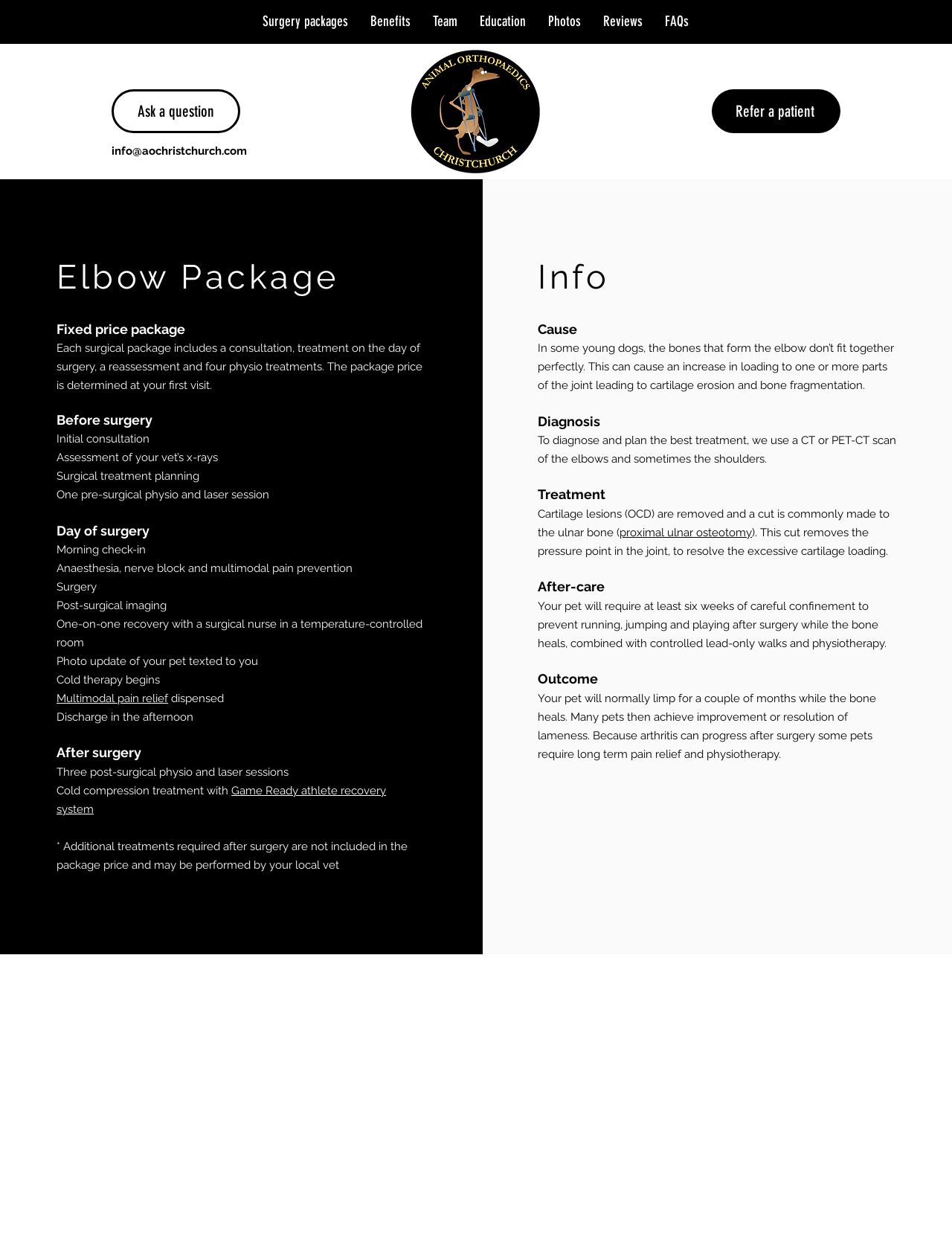Kindly determine the bounding box coordinates of the area that needs to be clicked to fulfill this instruction: "Learn more about 'Multimodal pain relief'".

[0.059, 0.549, 0.177, 0.561]